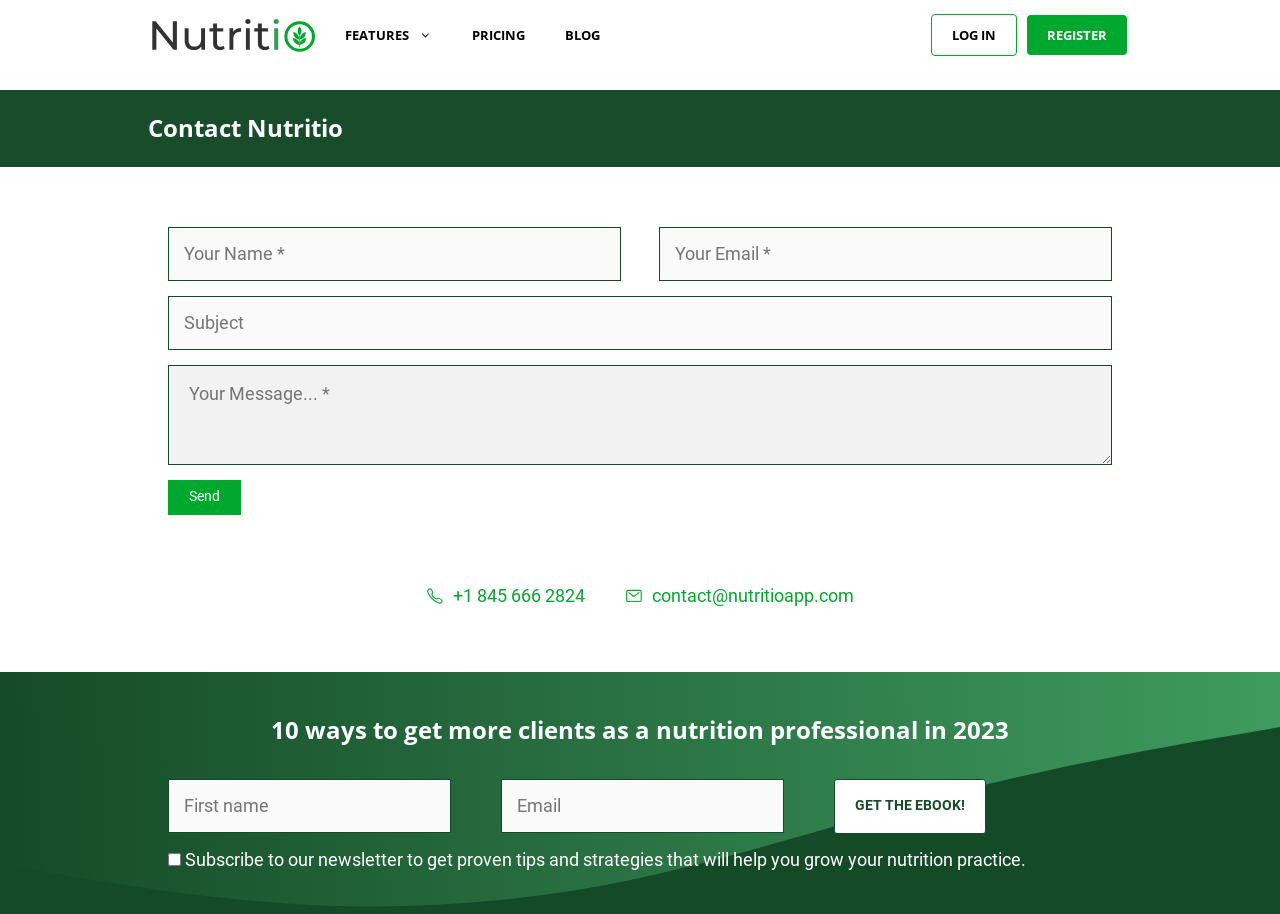Given the description "You Can Get Yours Here!", determine the bounding box of the corresponding UI element.

None